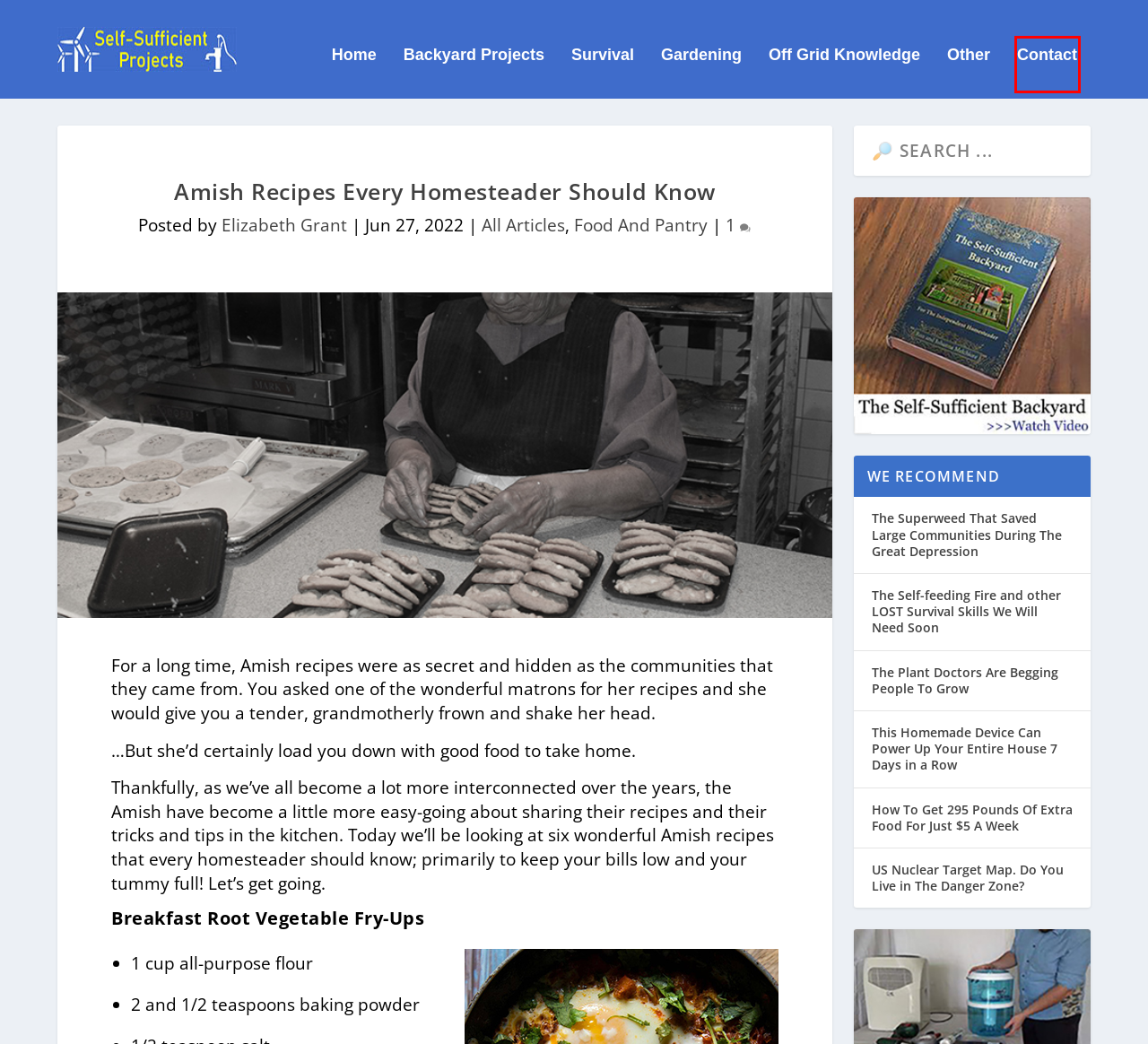You are provided with a screenshot of a webpage that includes a red rectangle bounding box. Please choose the most appropriate webpage description that matches the new webpage after clicking the element within the red bounding box. Here are the candidates:
A. Off Grid Knowledge - Self Sufficient Projects
B. Food And Pantry - Self Sufficient Projects
C. Survival - Self Sufficient Projects
D. The Lost Book of Remedies
E. Other - Self Sufficient Projects
F. The Lost Super Foods
G. Latest Articles - Self-Sufficient Projects
H. Contact - Self Sufficient Projects

H